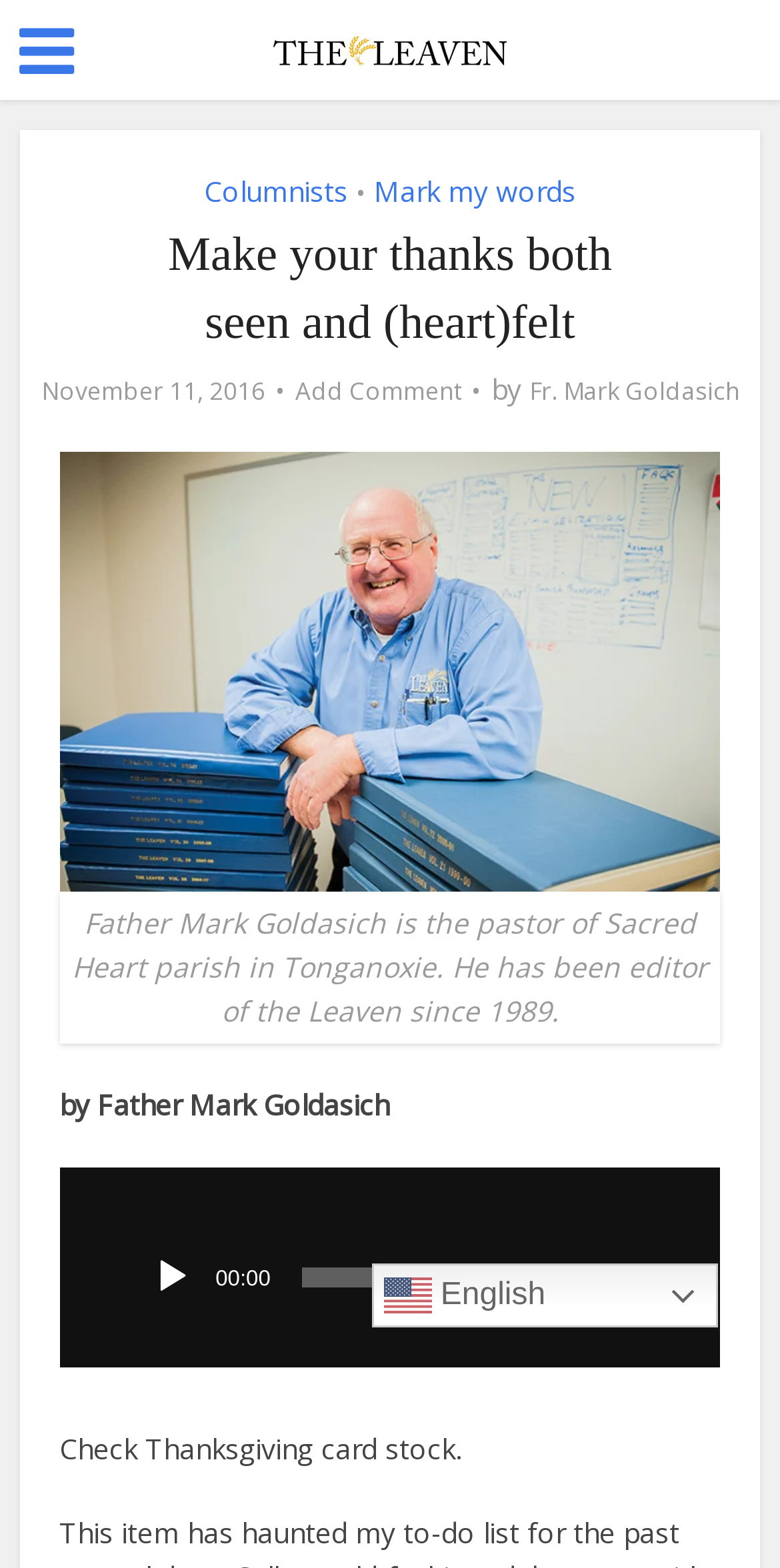Who is the author of the article?
Please provide a single word or phrase as the answer based on the screenshot.

Fr. Mark Goldasich